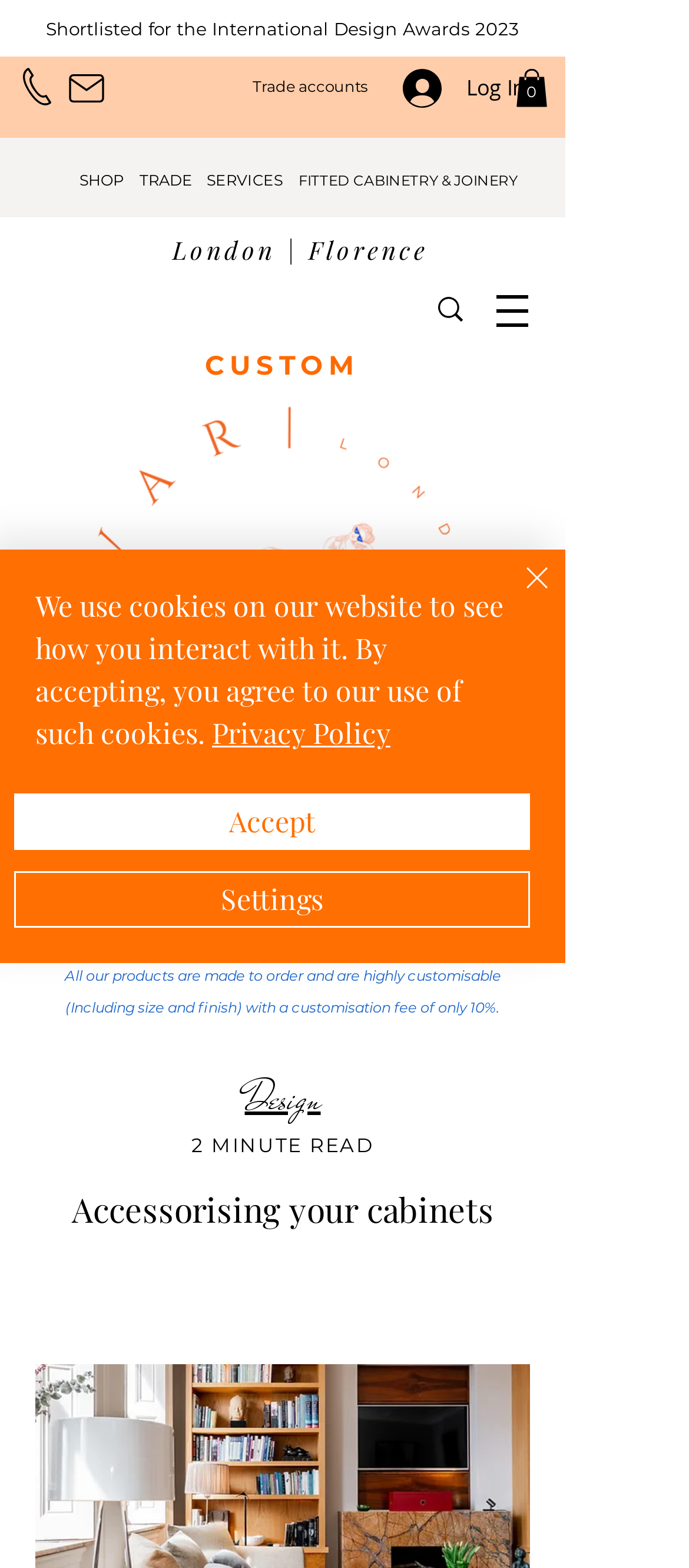Identify the bounding box coordinates of the clickable section necessary to follow the following instruction: "View Gay pride flag image". The coordinates should be presented as four float numbers from 0 to 1, i.e., [left, top, right, bottom].

None